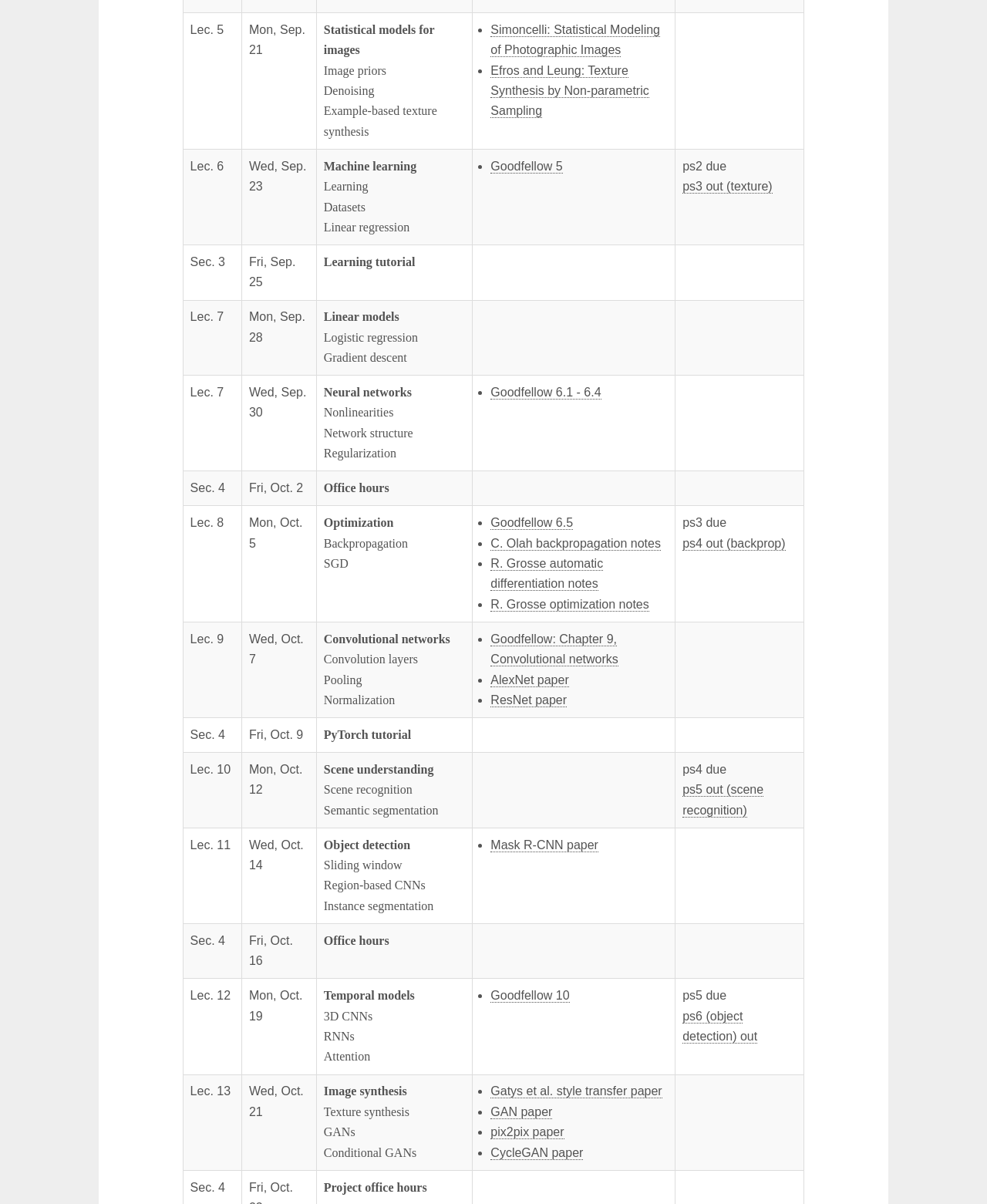Pinpoint the bounding box coordinates of the clickable area needed to execute the instruction: "Click on the link 'ps4 out (backprop)'". The coordinates should be specified as four float numbers between 0 and 1, i.e., [left, top, right, bottom].

[0.692, 0.446, 0.796, 0.457]